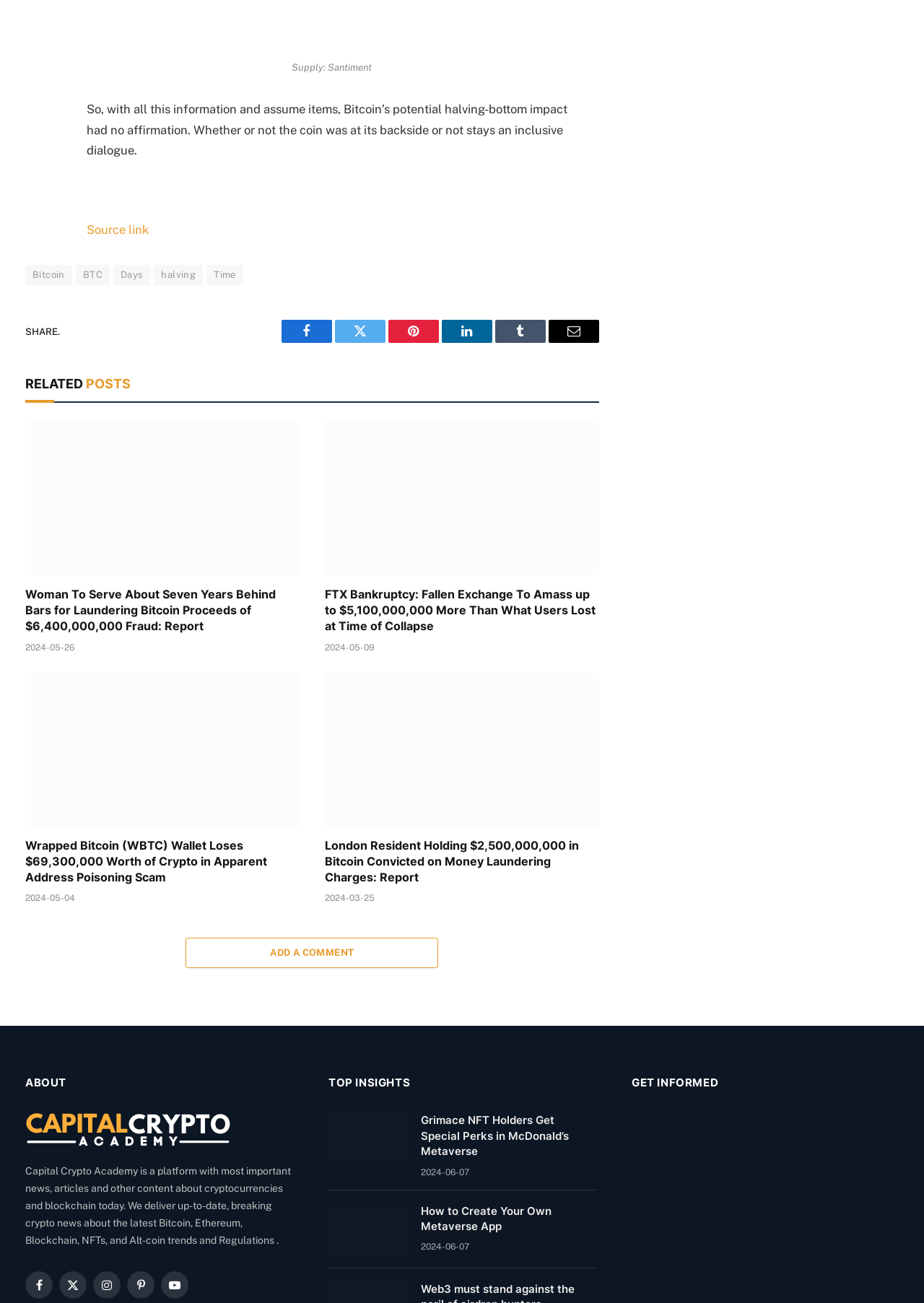Give a concise answer using one word or a phrase to the following question:
What is the title of the section below the 'RELATED POSTS' section?

TOP INSIGHTS